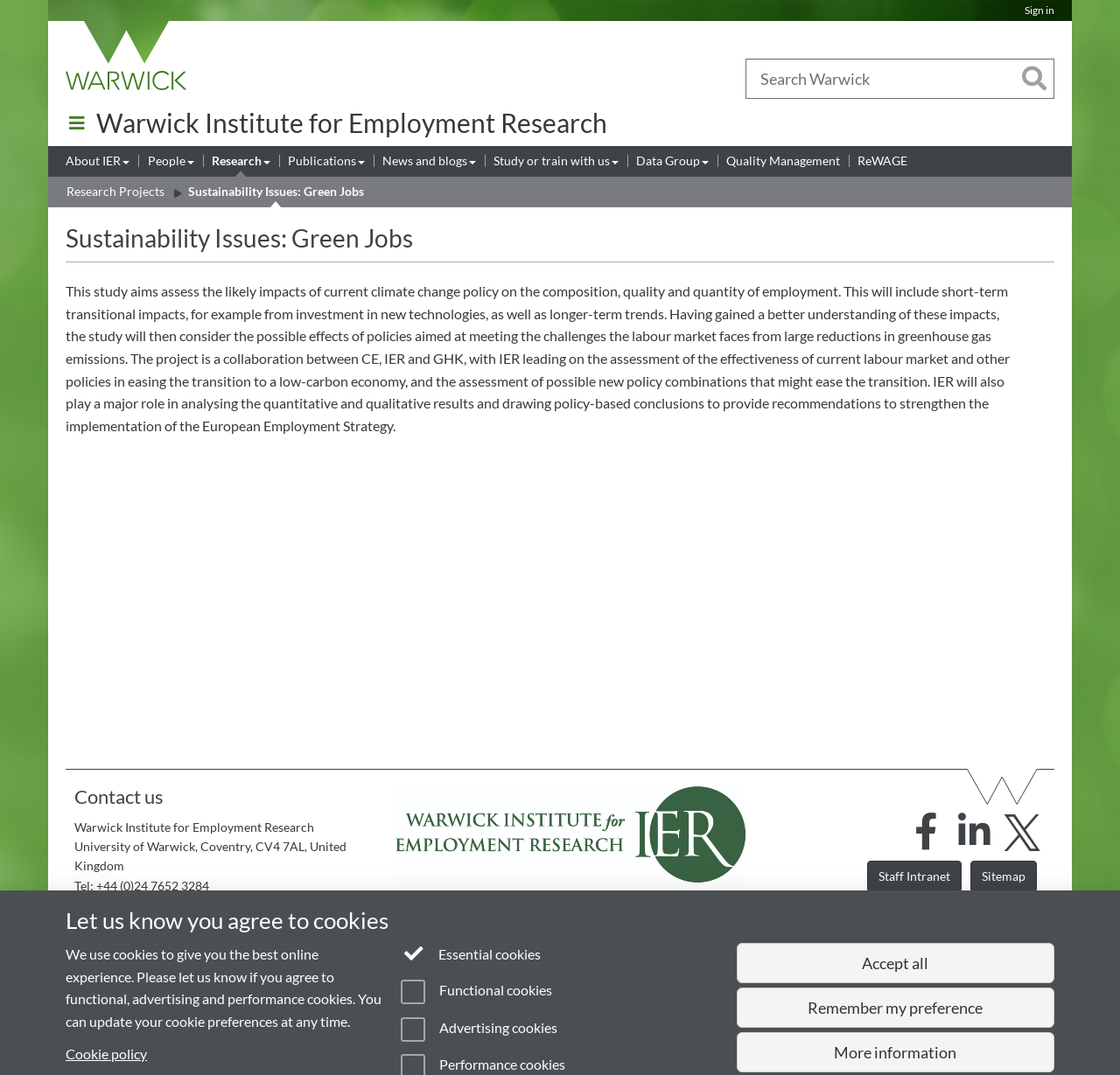Find the bounding box coordinates for the UI element that matches this description: "Sustainability Issues: Green Jobs".

[0.168, 0.17, 0.325, 0.188]